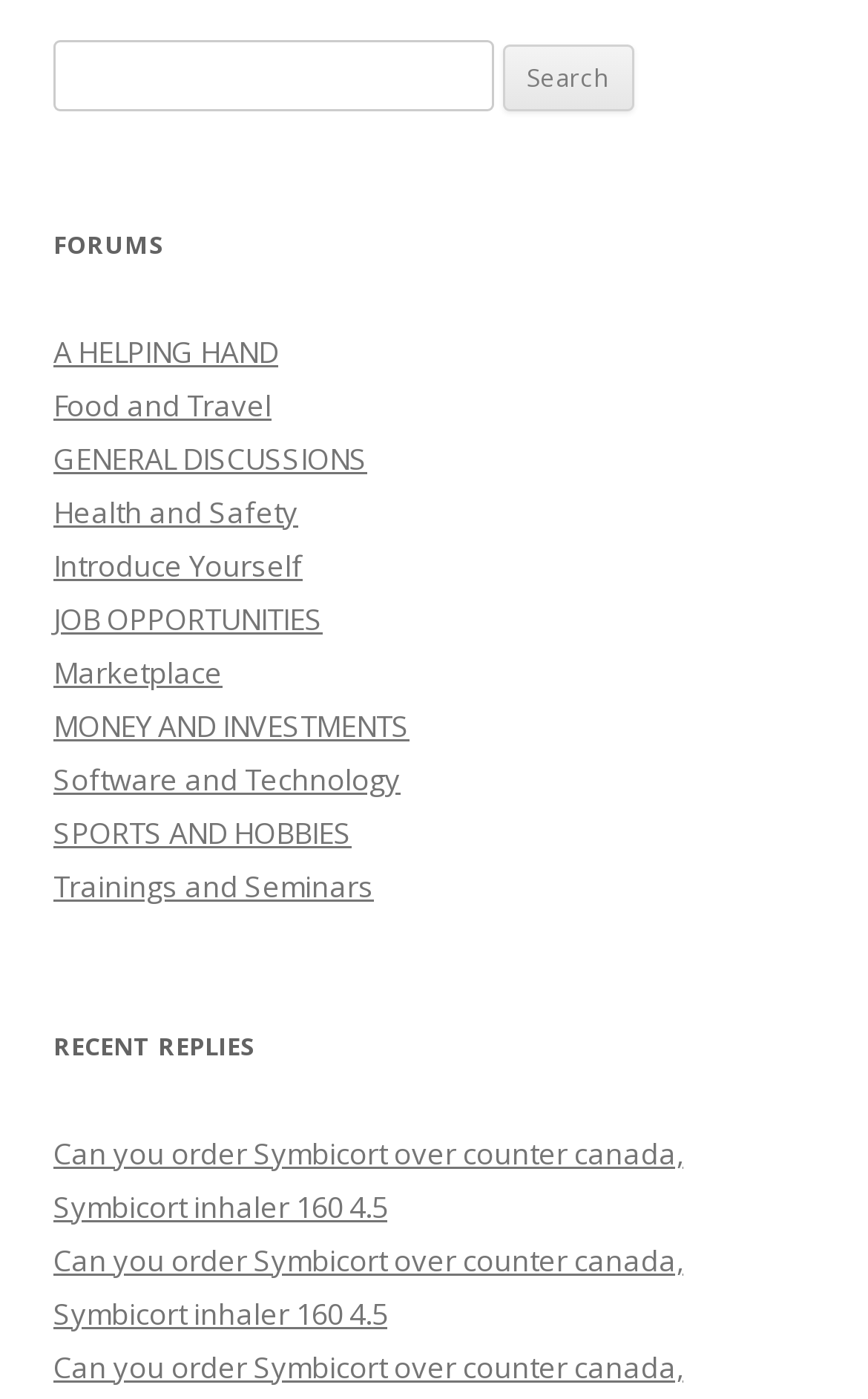Respond to the question below with a single word or phrase:
How many categories are listed under the 'FORUMS' heading?

9